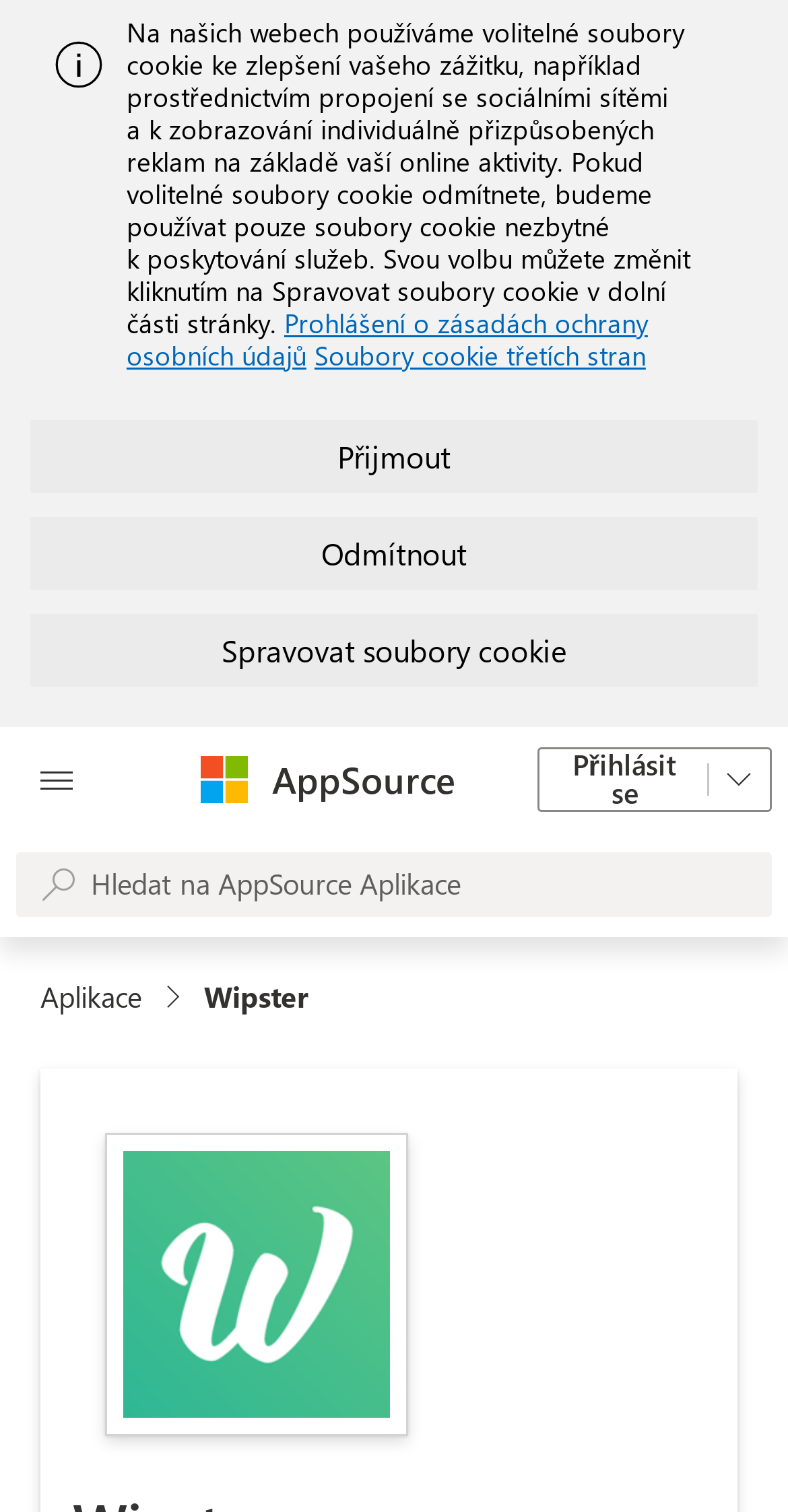Offer a thorough description of the webpage.

The webpage is about Wipster, a video workflow platform. At the top, there is an alert message that spans the entire width of the page, indicating that it is a prominent notification. Below the alert, there is a small image on the left side, followed by a paragraph of text that explains the use of cookies on the website. This text is accompanied by three links: "Prohlášení o zásadách ochrany osobních údajů", "Soubory cookie třetích stran", and three buttons: "Přijmout", "Odmítnout", and "Spravovat soubory cookie".

On the left side of the page, there is a button labeled "Tlačítko panelu Otevřít všechny". Below this button, there are two links: "Microsoft" with an accompanying image, and "AppSource". 

On the right side of the page, there is a login section with a button labeled "Přihlásit se" and another button labeled "Další možnosti přihlášení". 

At the bottom of the page, there is a search bar that spans almost the entire width of the page. Below the search bar, there is a navigation section with breadcrumbs, which includes a link labeled "Aplikace link breadcrumb region" and a heading that displays the Wipster logo and text. 

Finally, there is a large image of Wipster at the bottom of the page, taking up about half of the page's width.